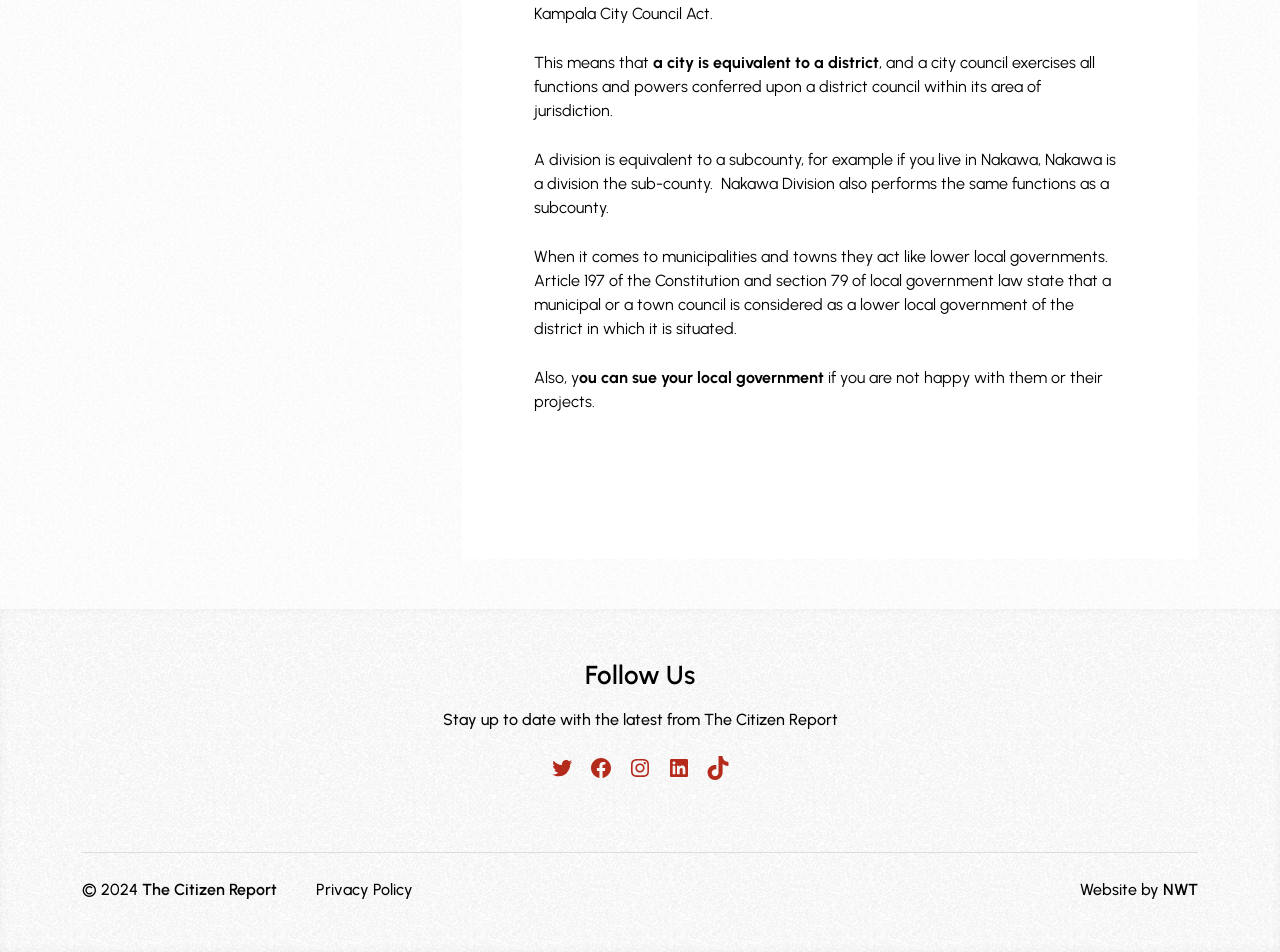What is a division equivalent to?
Look at the image and respond to the question as thoroughly as possible.

The text states that 'A division is equivalent to a subcounty, for example if you live in Nakawa, Nakawa is a division the sub-county', which means that a division has the same functions and powers as a subcounty.